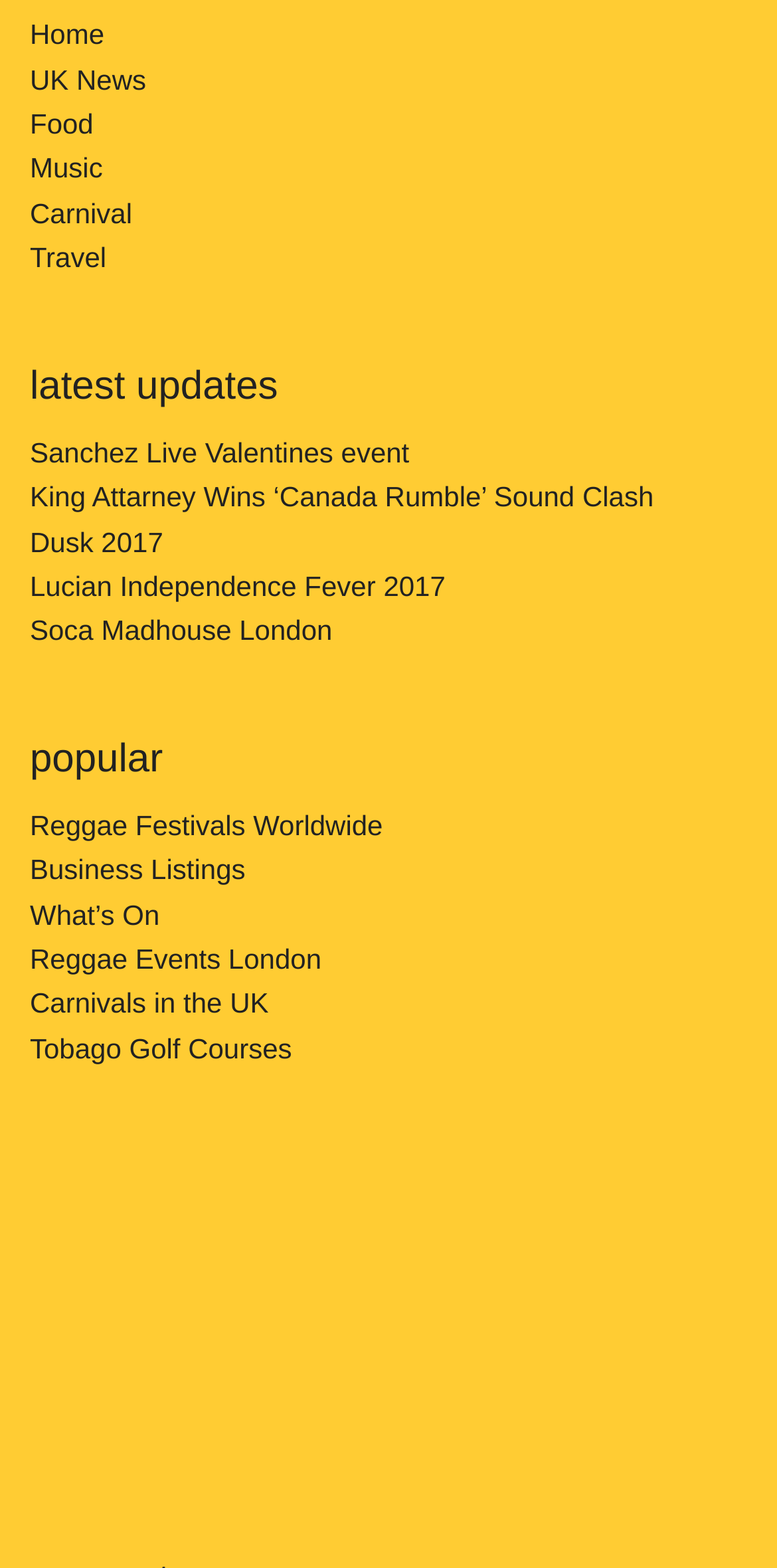What is the category of the event 'Sanchez Live Valentines event'?
Provide a short answer using one word or a brief phrase based on the image.

Music